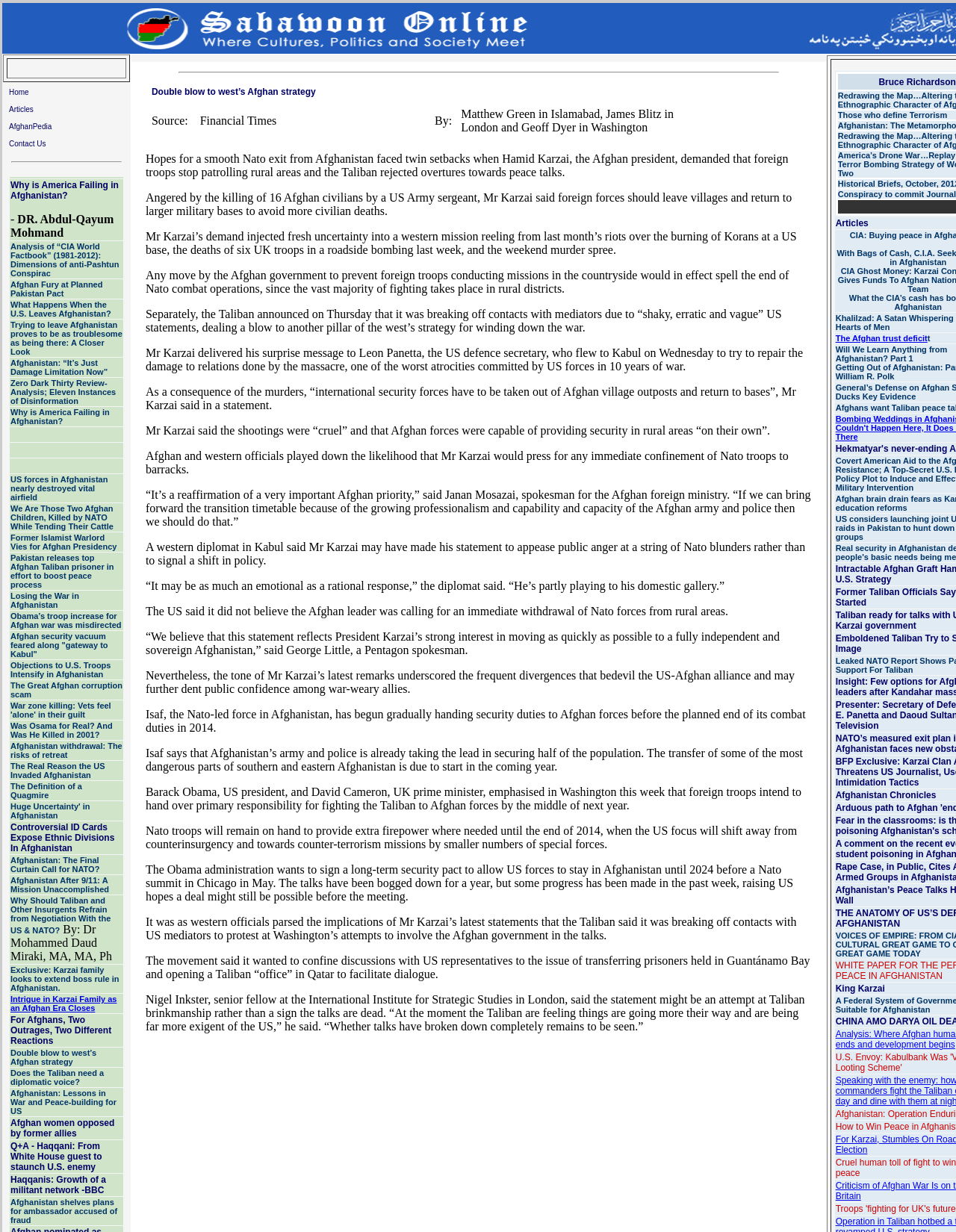Generate a comprehensive description of the contents of the webpage.

The webpage is titled "Articles" and features a prominent image at the top, taking up about 60% of the width. Below the image, there is a table with four rows, each containing a link to a different webpage: "Home", "Articles", "AfghanPedia", and "Contact Us". 

The main content of the webpage is a grid of 20 rows, each containing a link to an article. The articles are arranged in a vertical column, with each article title taking up about 10% of the width. The article titles are descriptive and provide a brief summary of the content, such as "Why is America Failing in Afghanistan?", "Analysis of “CIA World Factbook” (1981-2012): Dimensions of anti-Pashtun Conspiracy", and "Afghan Fury at Planned Pakistan Pact". 

There are no images within the article grid, but each article title is a link to the full article. The article grid takes up most of the webpage, with a horizontal separator line above it.